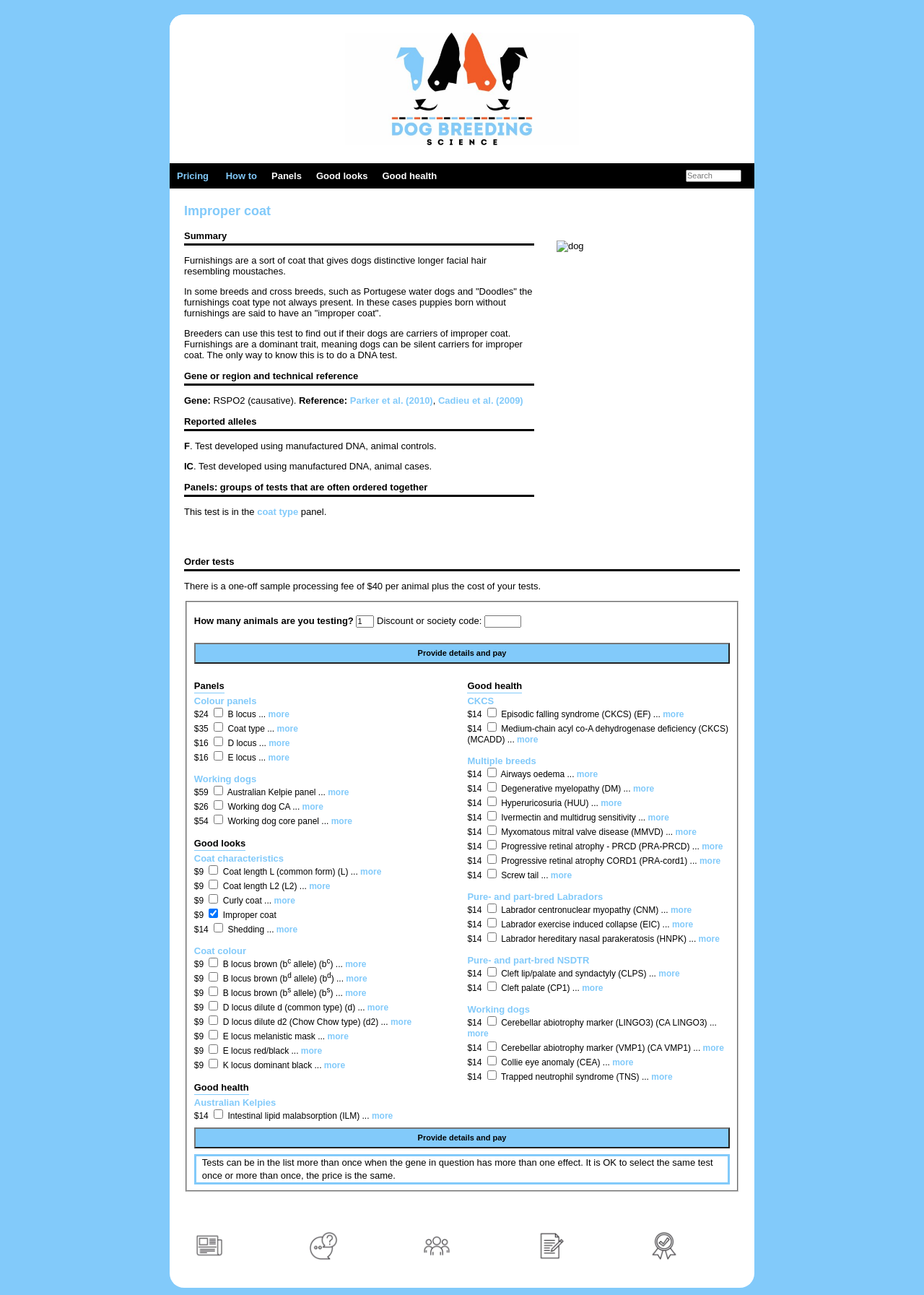Please determine the bounding box coordinates of the section I need to click to accomplish this instruction: "Click on the 'Pricing' link".

[0.184, 0.126, 0.234, 0.146]